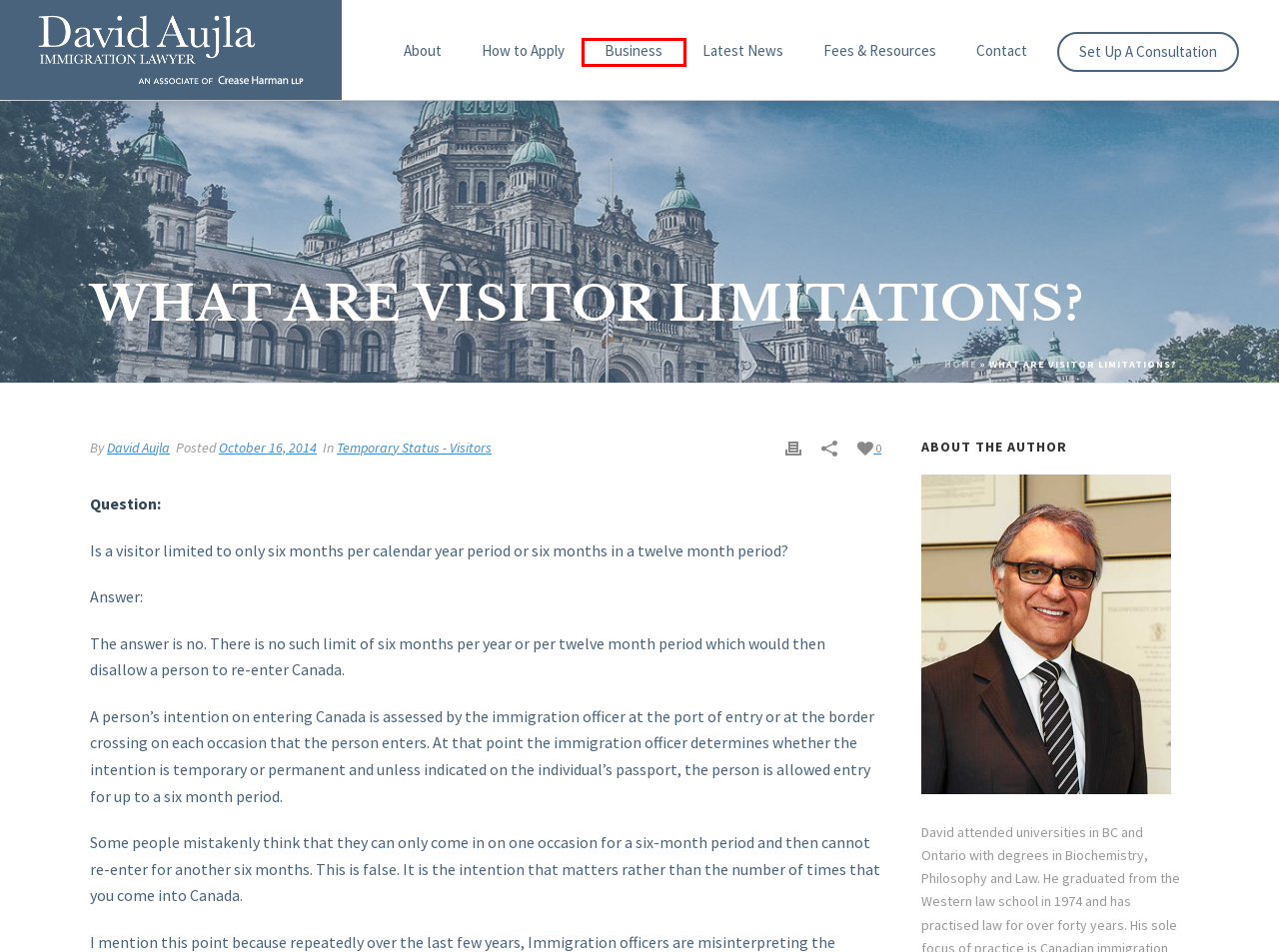Look at the screenshot of a webpage where a red rectangle bounding box is present. Choose the webpage description that best describes the new webpage after clicking the element inside the red bounding box. Here are the candidates:
A. October 2014 – Immigration Lawyer Vancouver
B. Contact - David Aujla - Immigration Lawyer Vancouver, Canada
C. Temporary Status - Visitors Archives – Immigration Lawyer Vancouver
D. BC Immigration Newsletter - Updates on everything immigration in BC.
E. Immigration via Business Investment – David Aujla Immigration Lawyer
F. Immigration Lawyer Vancouver - David Aujla - BC Immigration
G. How to Apply – Immigration Lawyer Vancouver
H. About David Aujla - Immigration Lawyer, Vancouver, BC, Canada

E